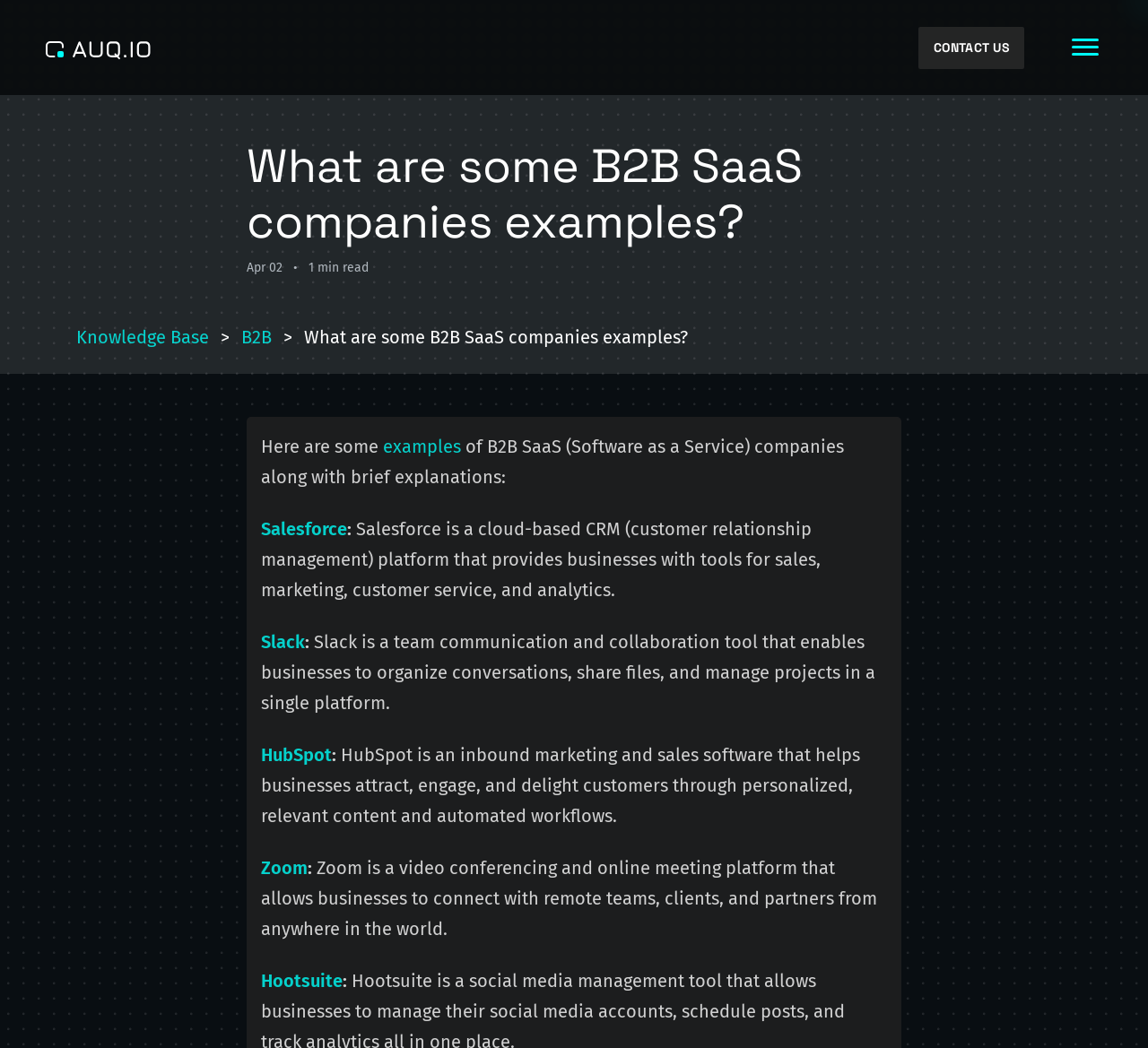Identify the bounding box coordinates of the element that should be clicked to fulfill this task: "Learn more about HubSpot". The coordinates should be provided as four float numbers between 0 and 1, i.e., [left, top, right, bottom].

[0.227, 0.71, 0.289, 0.73]